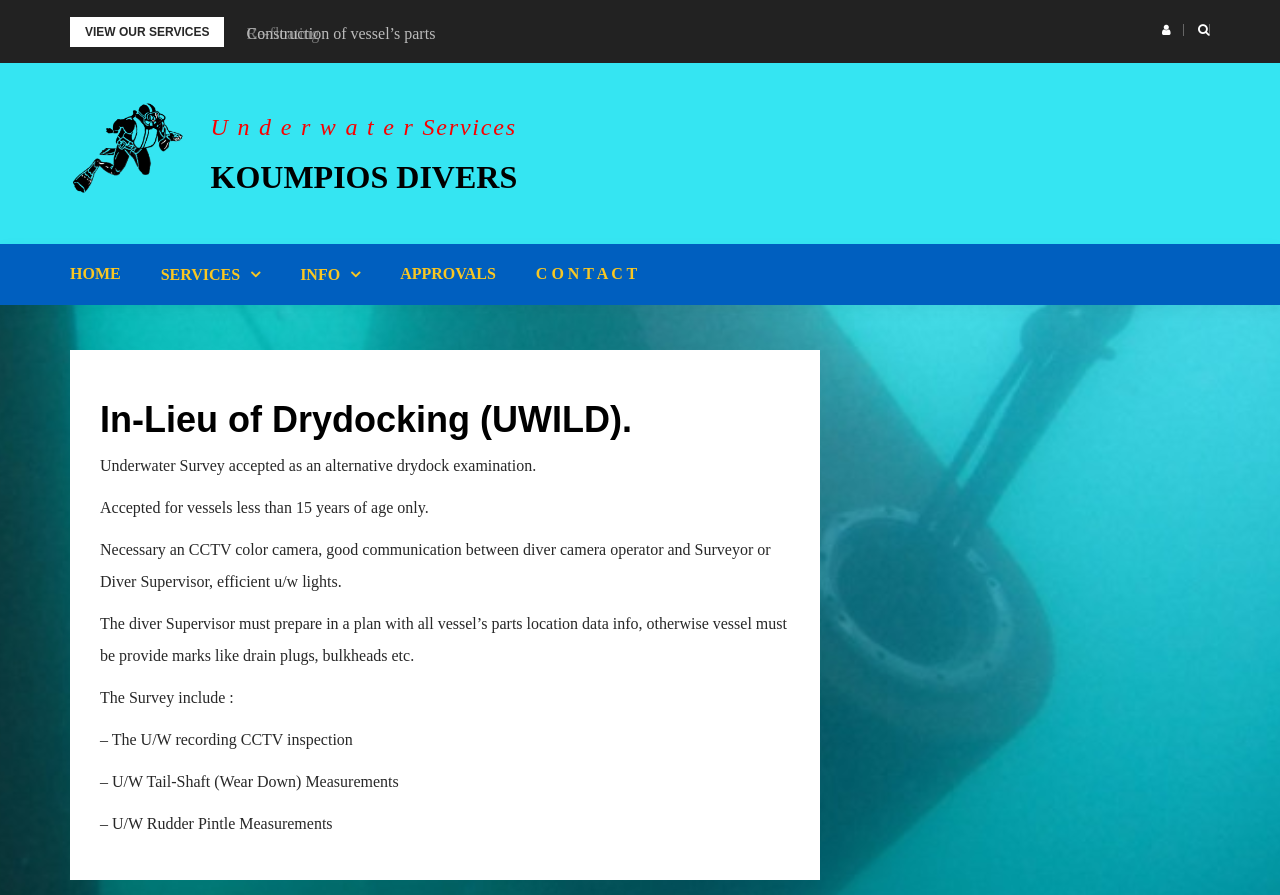Generate a detailed explanation of the webpage's features and information.

The webpage appears to be a service page for KOUMPIOS DIVERS, a company offering underwater services. At the top, there is a "Skip to content" link, followed by a heading "VIEW OUR SERVICES". Below this, there are three links: "Construction of vessel's parts", "Rudder Construction", and a button with an icon. 

On the top-right corner, there are two more links: a Facebook icon and another icon. 

The main content area is divided into two sections. On the left, there is a layout table with the company's logo, "KOUMPIOS DIVERS", and a text "Underwater Services". Below this, there are five links: "HOME", "SERVICES", "INFO", "APPROVALS", and "CONTACT". 

On the right side, there is an article section with a heading "In-Lieu of Drydocking (UWILD)". This section contains five paragraphs of text describing the underwater survey service, including its acceptance, requirements, and what the survey includes.